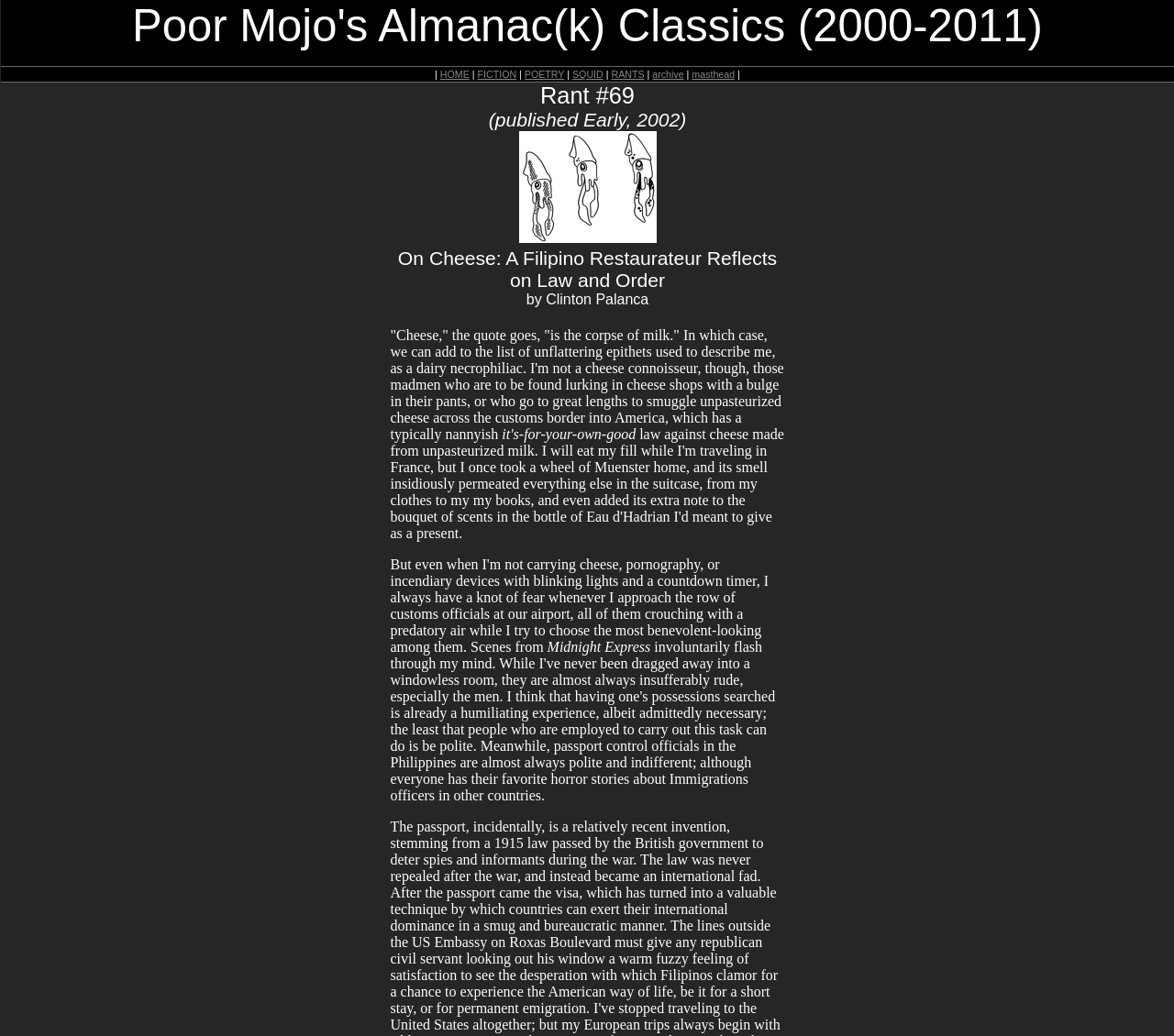Using the element description: "Guest Gallery", determine the bounding box coordinates for the specified UI element. The coordinates should be four float numbers between 0 and 1, [left, top, right, bottom].

None